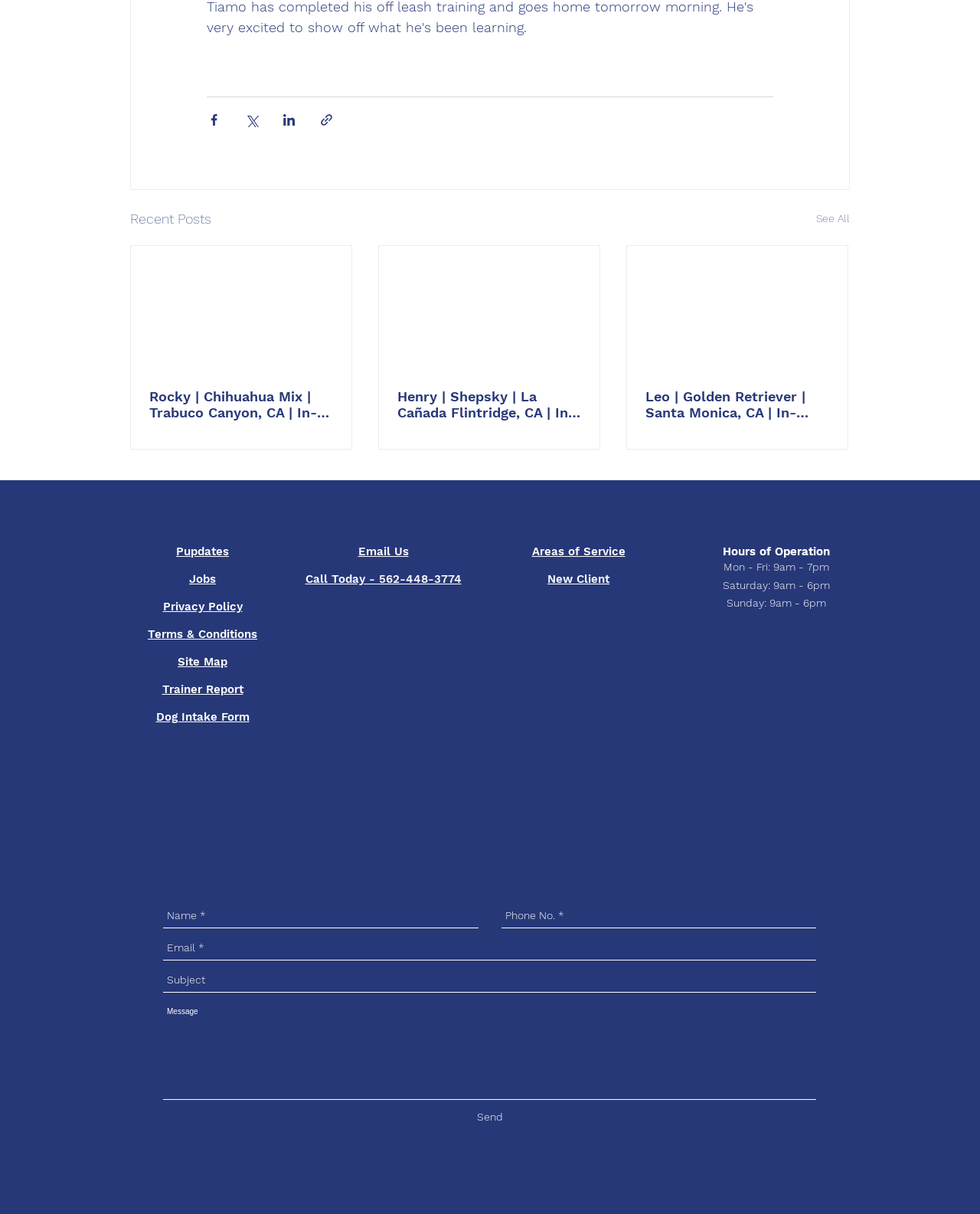Locate the UI element that matches the description Call Today - 562-448-3774 in the webpage screenshot. Return the bounding box coordinates in the format (top-left x, top-left y, bottom-right x, bottom-right y), with values ranging from 0 to 1.

[0.311, 0.471, 0.471, 0.483]